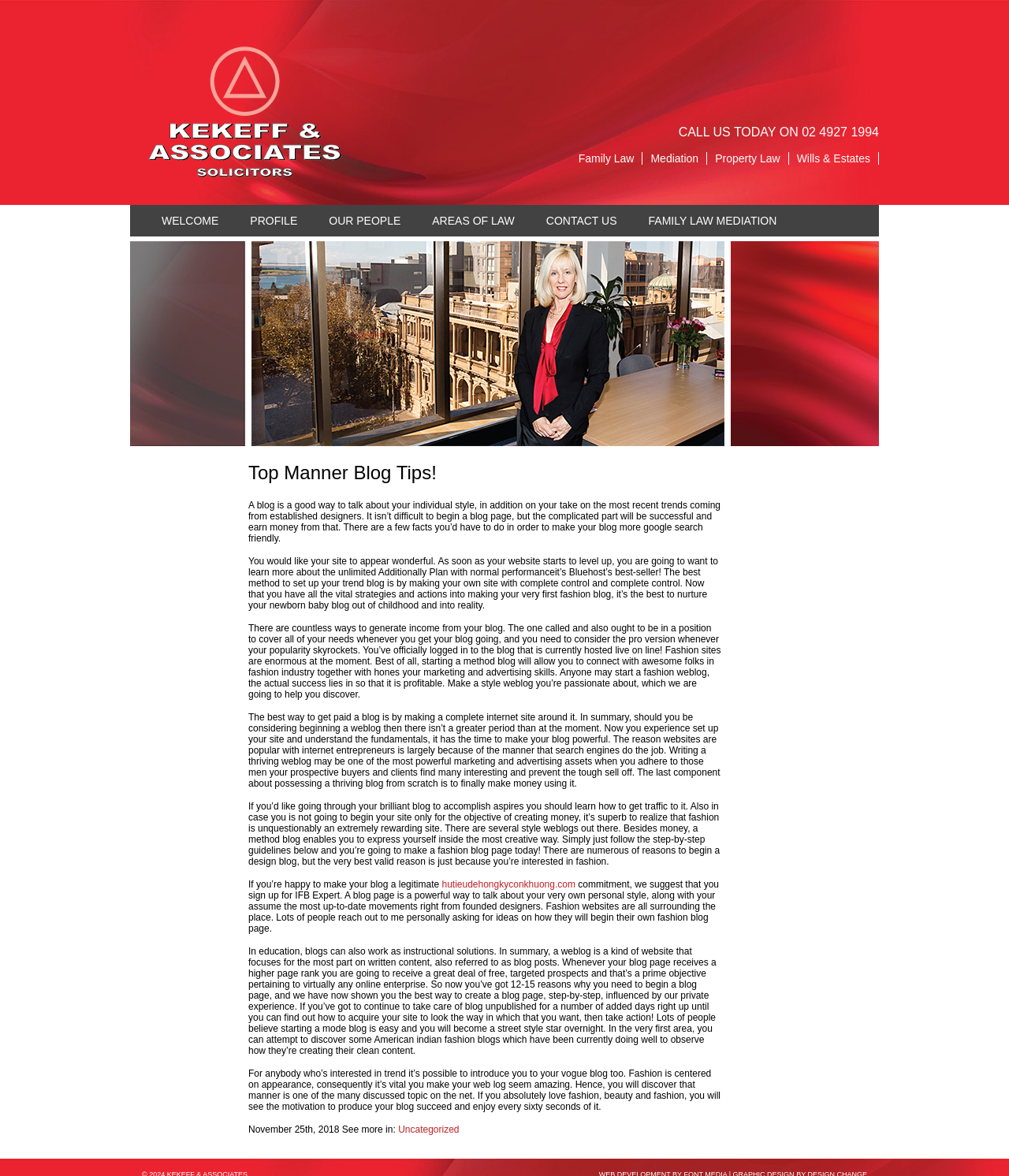Determine the main heading of the webpage and generate its text.

Top Manner Blog Tips!